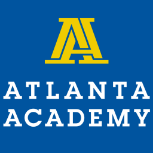Generate an in-depth description of the visual content.

The image features the logo of Atlanta Academy, prominently displayed against a vibrant blue background. The logo includes stylized letters "A" and "A" in yellow, symbolizing the institution's name, complementing the bold white text beneath it that reads "ATLANTA ACADEMY." This design encapsulates the school's identity, reflecting its commitment to academic excellence and community engagement. The overall aesthetic conveys professionalism and warmth, inviting prospective students and families to explore the educational opportunities at Atlanta Academy.